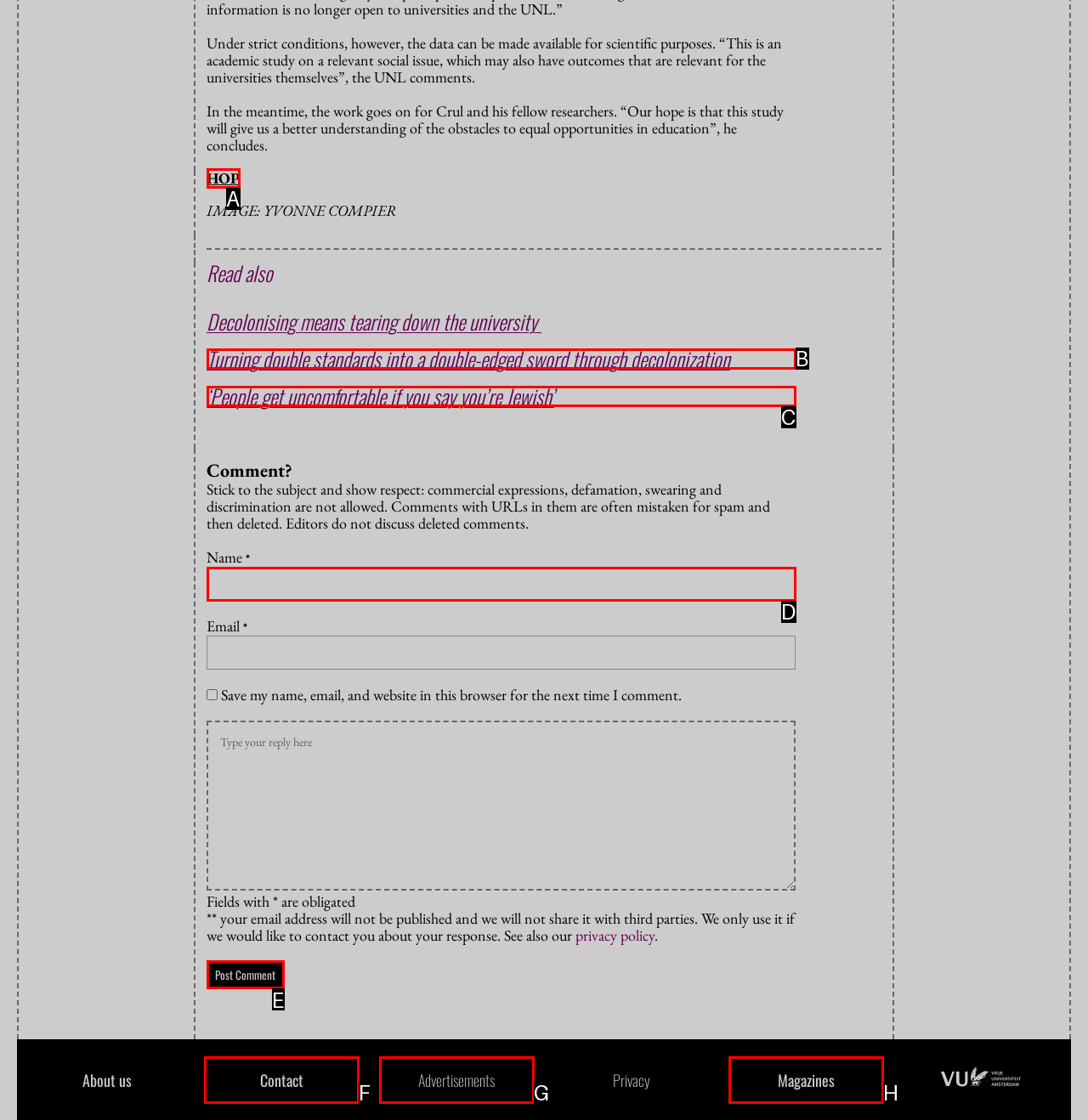Indicate the letter of the UI element that should be clicked to accomplish the task: Click the 'Post Comment' button. Answer with the letter only.

E